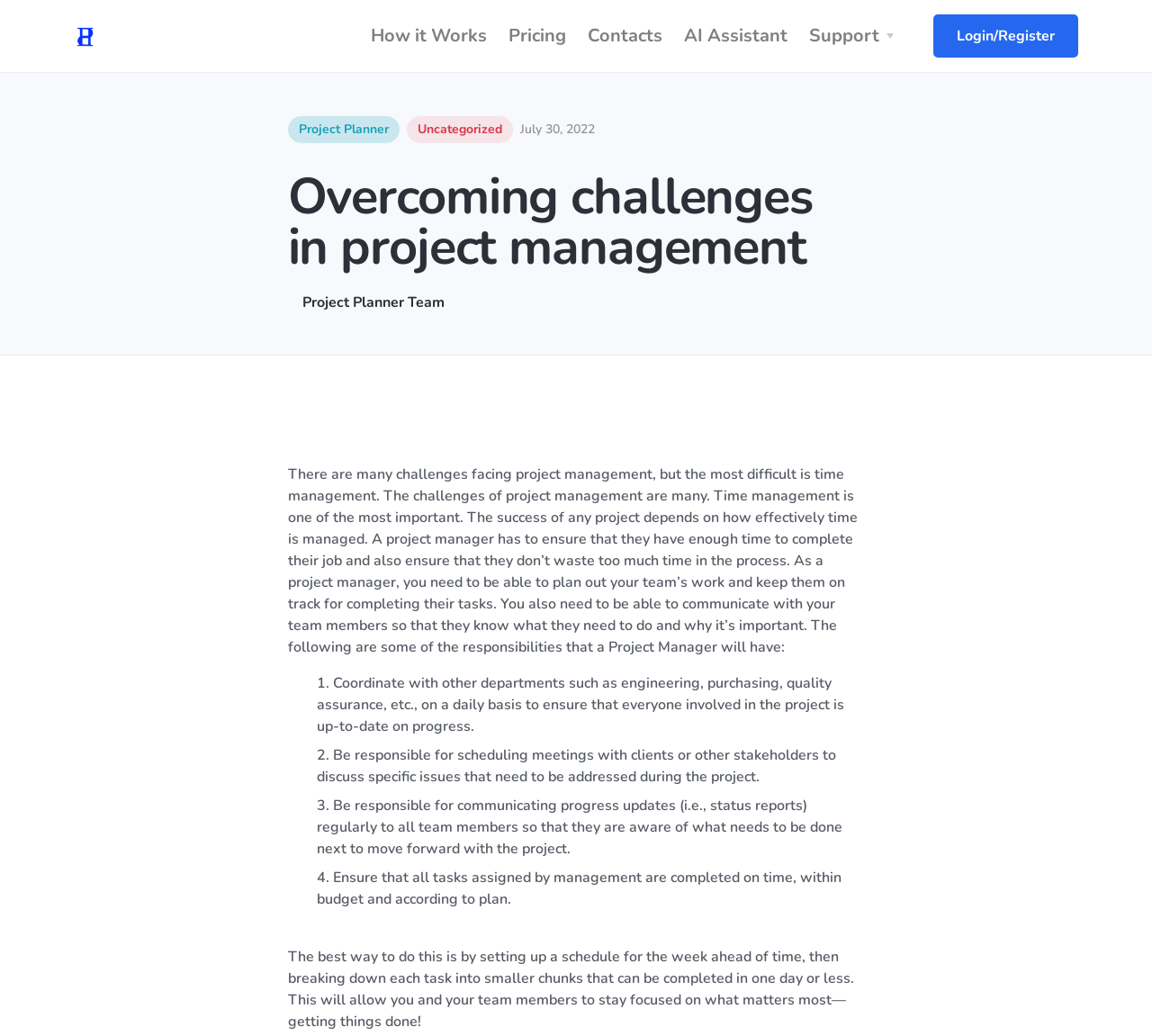Please provide a comprehensive answer to the question below using the information from the image: What is the main challenge in project management?

According to the webpage, the main challenge in project management is time management, which is mentioned in the first paragraph of the main content.